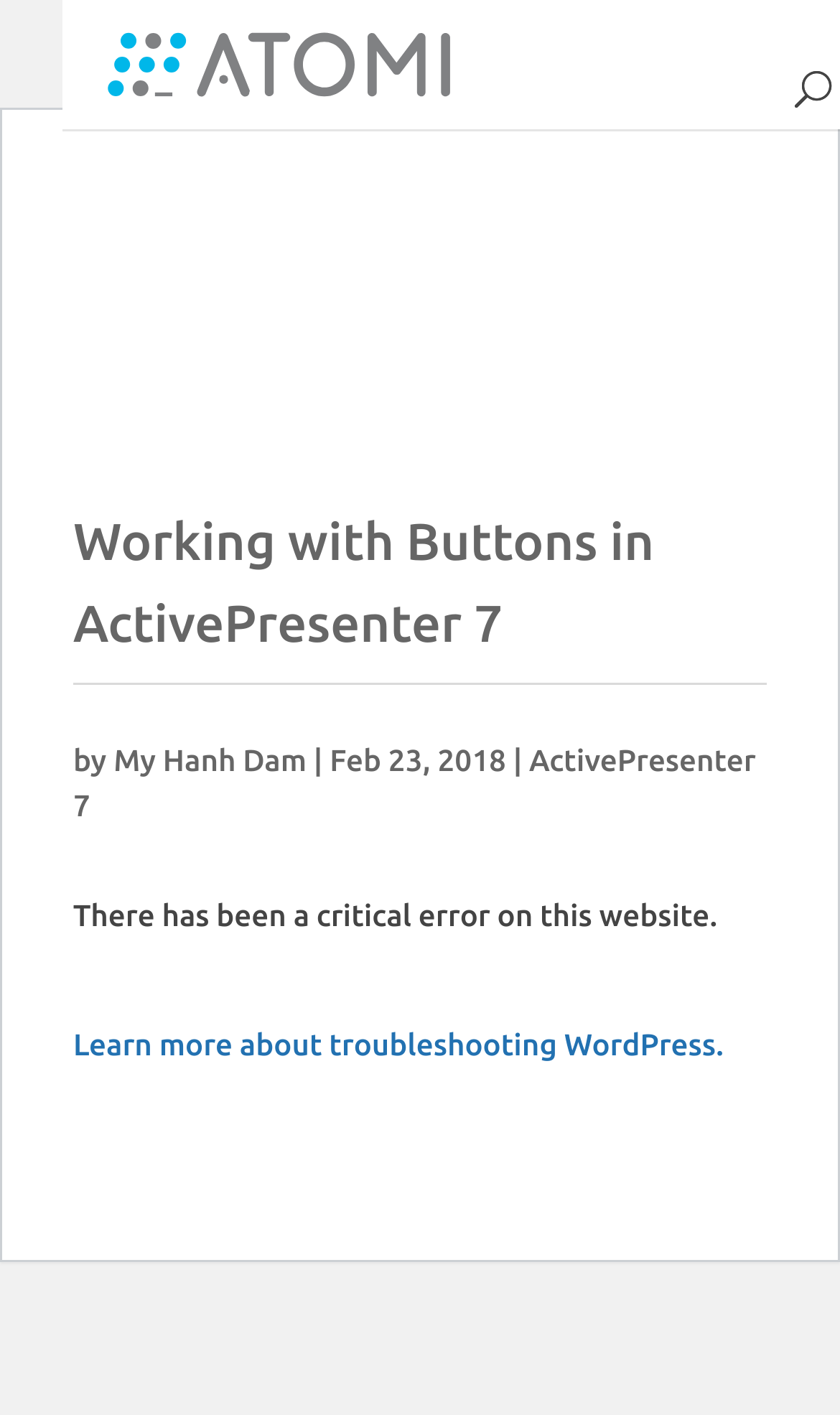Find the UI element described as: "alt="Atomi Systems, Inc."" and predict its bounding box coordinates. Ensure the coordinates are four float numbers between 0 and 1, [left, top, right, bottom].

[0.083, 0.031, 0.583, 0.056]